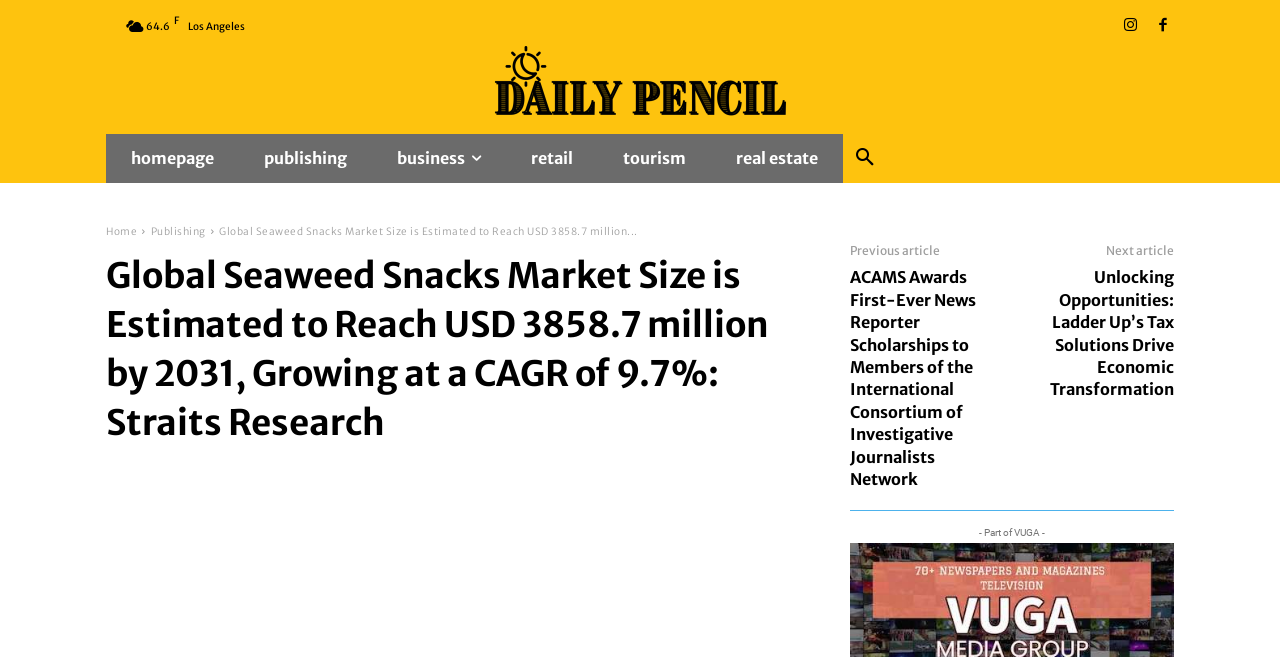Based on the element description "aria-label="Search"", predict the bounding box coordinates of the UI element.

[0.659, 0.207, 0.693, 0.274]